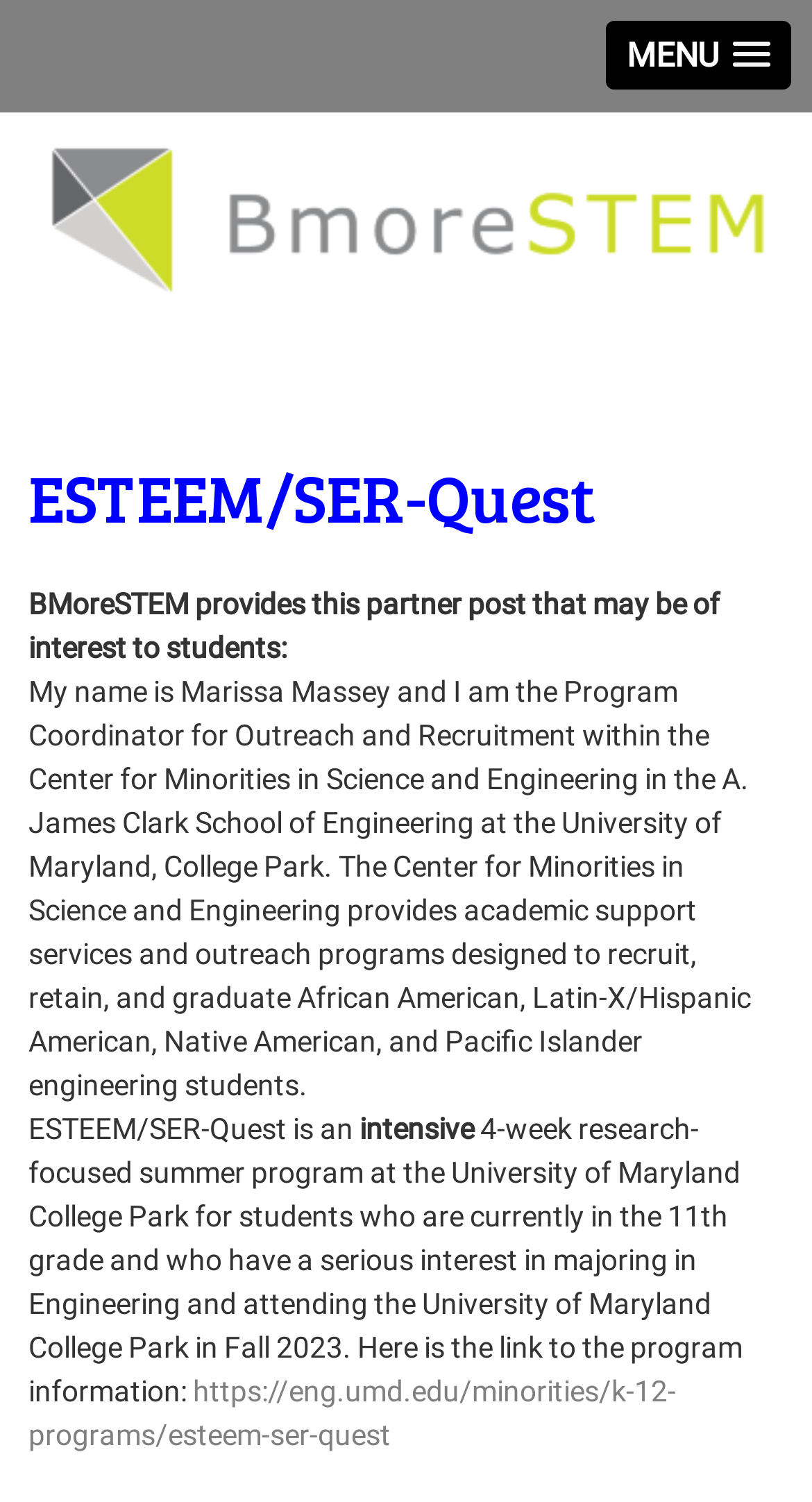Given the content of the image, can you provide a detailed answer to the question?
What is the grade level of students eligible for the ESTEEM/SER-Quest program?

I found the answer by reading the text in the webpage, specifically the sentence '...for students who are currently in the 11th grade and who have a serious interest in majoring in Engineering and attending the University of Maryland College Park in Fall 2023.'